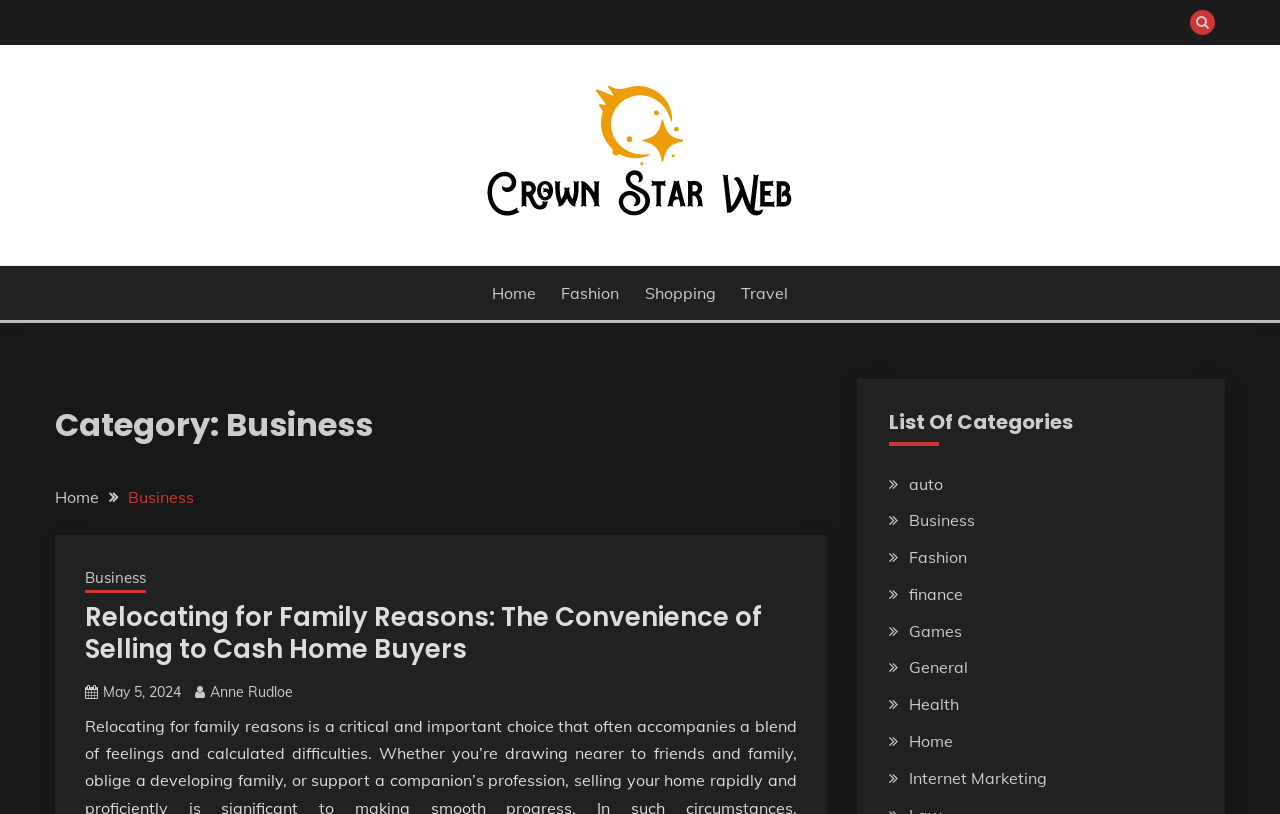Please identify the bounding box coordinates of the element on the webpage that should be clicked to follow this instruction: "View the publication details". The bounding box coordinates should be given as four float numbers between 0 and 1, formatted as [left, top, right, bottom].

None